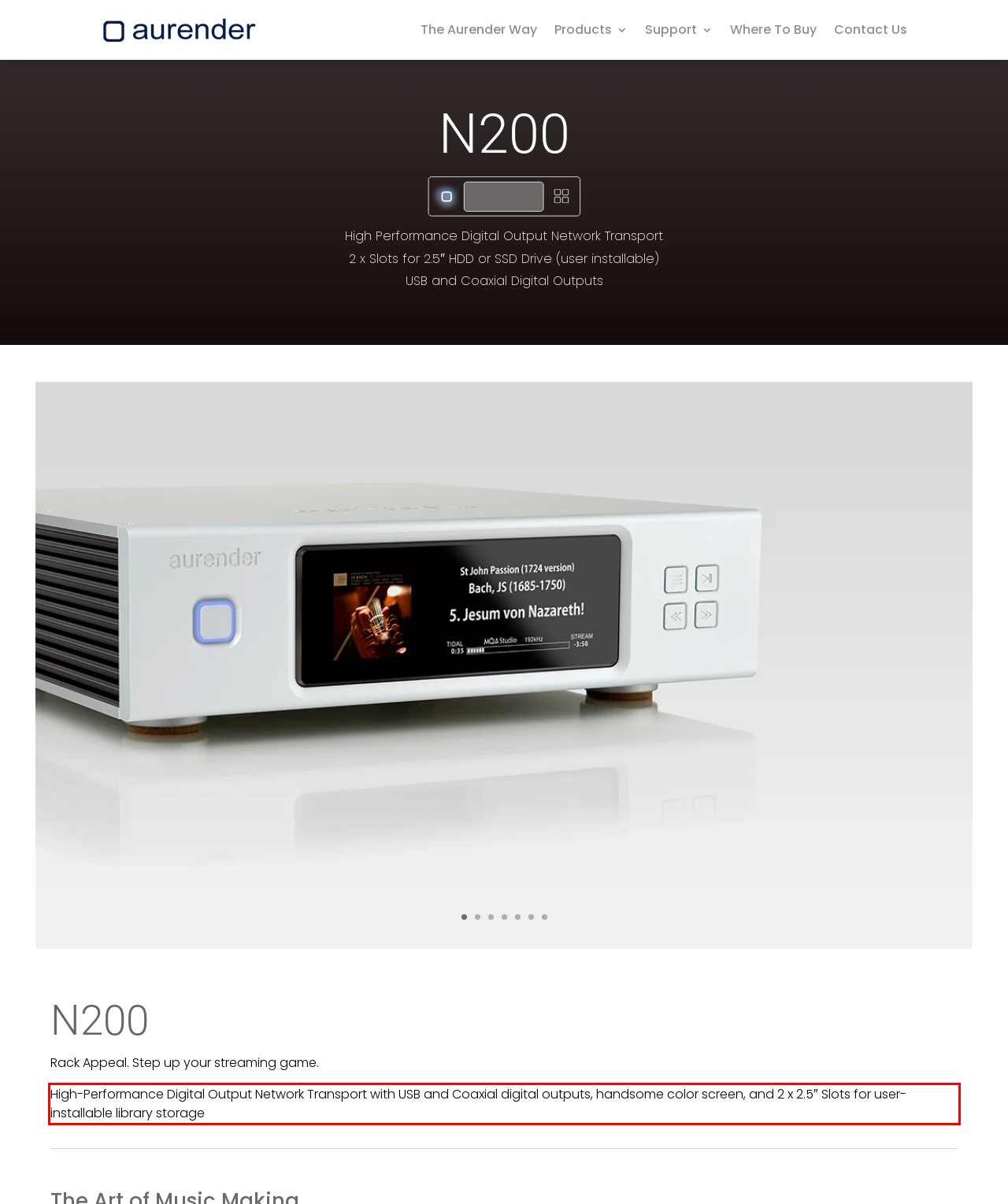Look at the provided screenshot of the webpage and perform OCR on the text within the red bounding box.

High-Performance Digital Output Network Transport with USB and Coaxial digital outputs, handsome color screen, and 2 x 2.5″ Slots for user-installable library storage